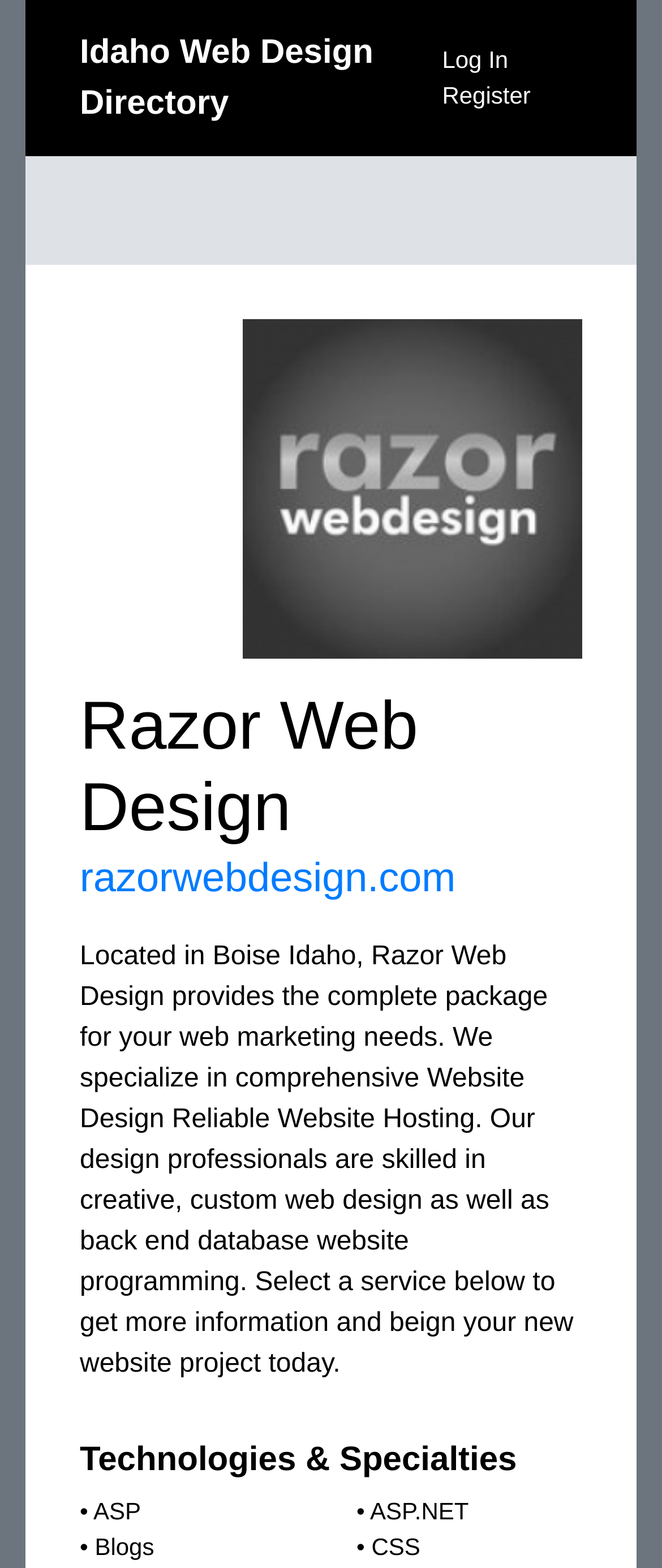Determine the bounding box coordinates of the clickable region to carry out the instruction: "Click on Idaho Web Design Directory".

[0.121, 0.022, 0.564, 0.078]